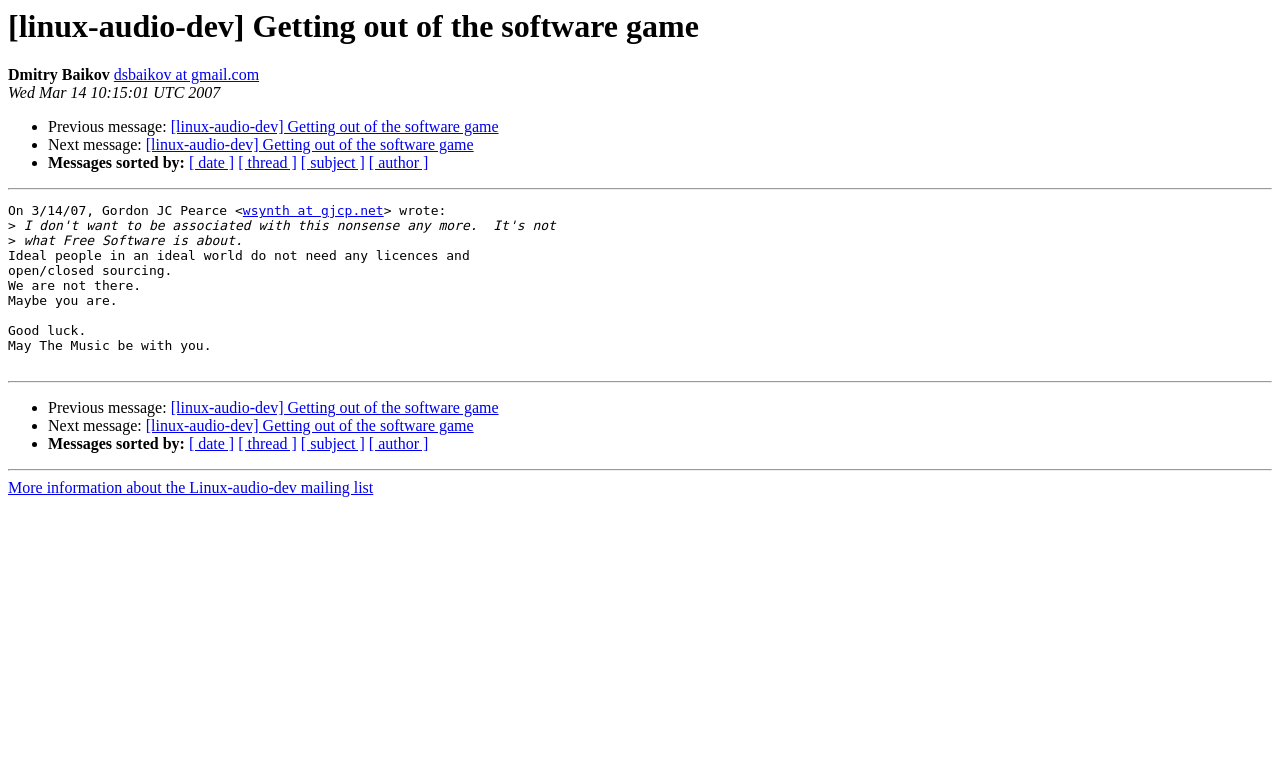Extract the top-level heading from the webpage and provide its text.

[linux-audio-dev] Getting out of the software game